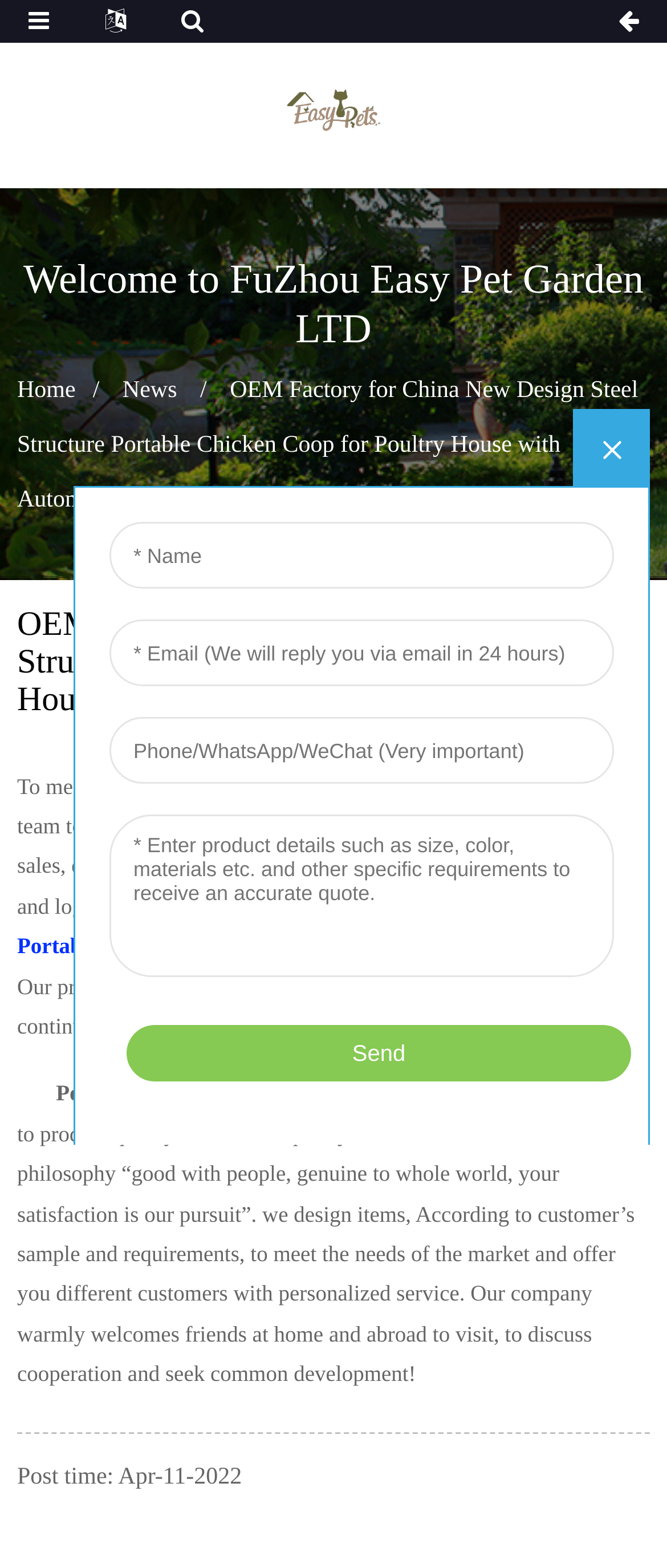Answer the question in one word or a short phrase:
What is the product mentioned in the webpage?

Portable Chicken Coop